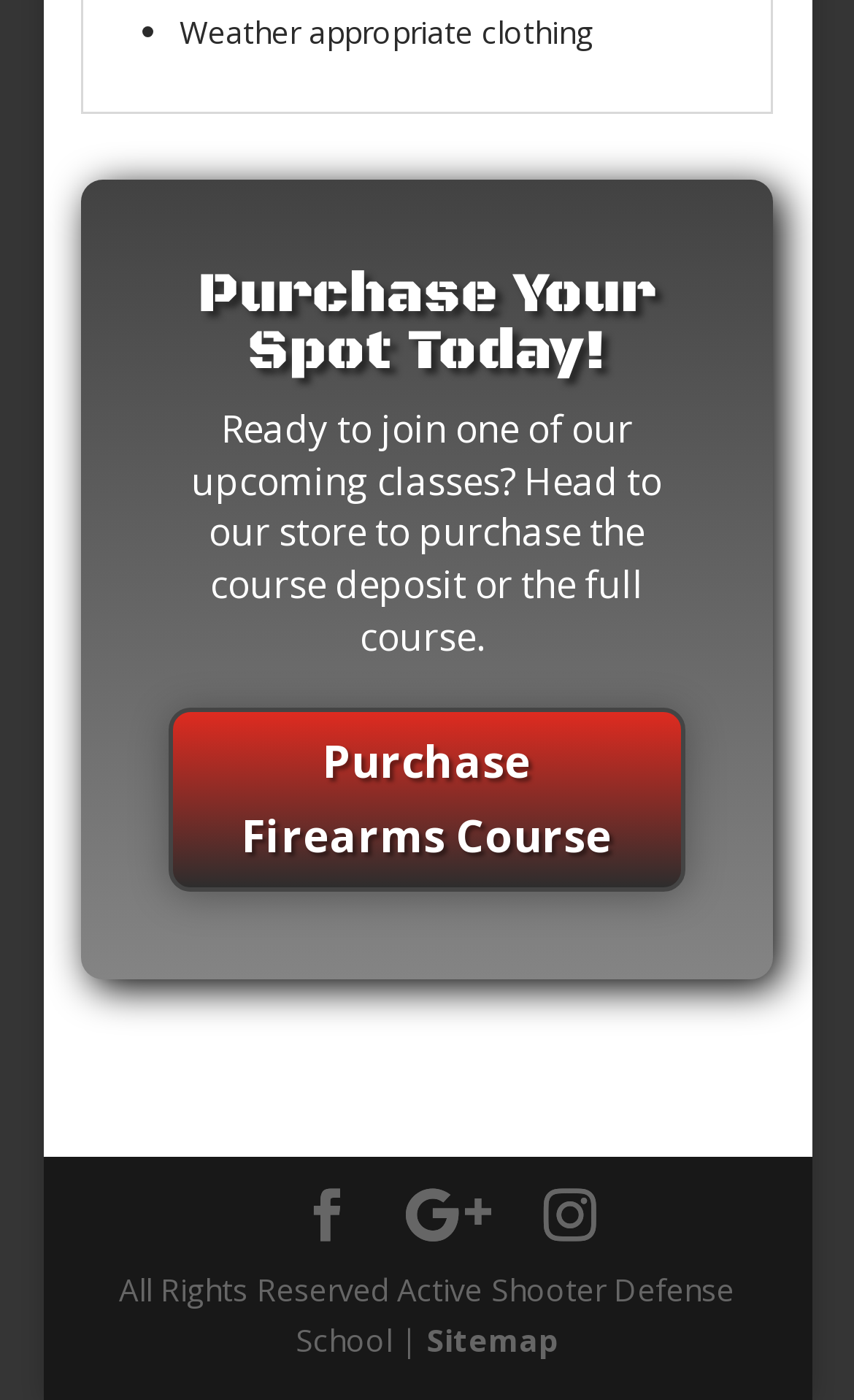Answer the question in a single word or phrase:
What is the next step to join a class?

Head to the store